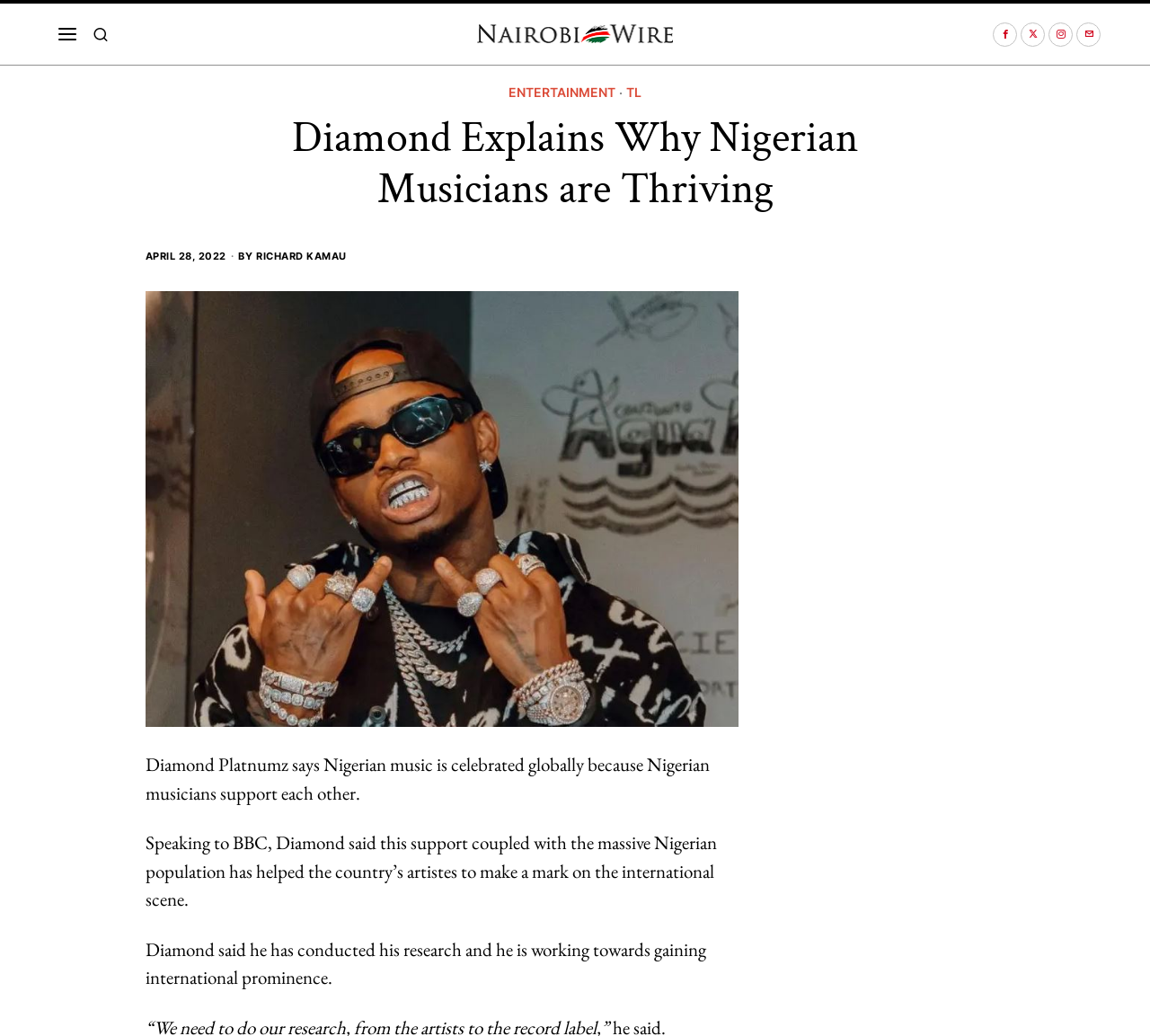From the element description Entertainment, predict the bounding box coordinates of the UI element. The coordinates must be specified in the format (top-left x, top-left y, bottom-right x, bottom-right y) and should be within the 0 to 1 range.

[0.442, 0.081, 0.535, 0.099]